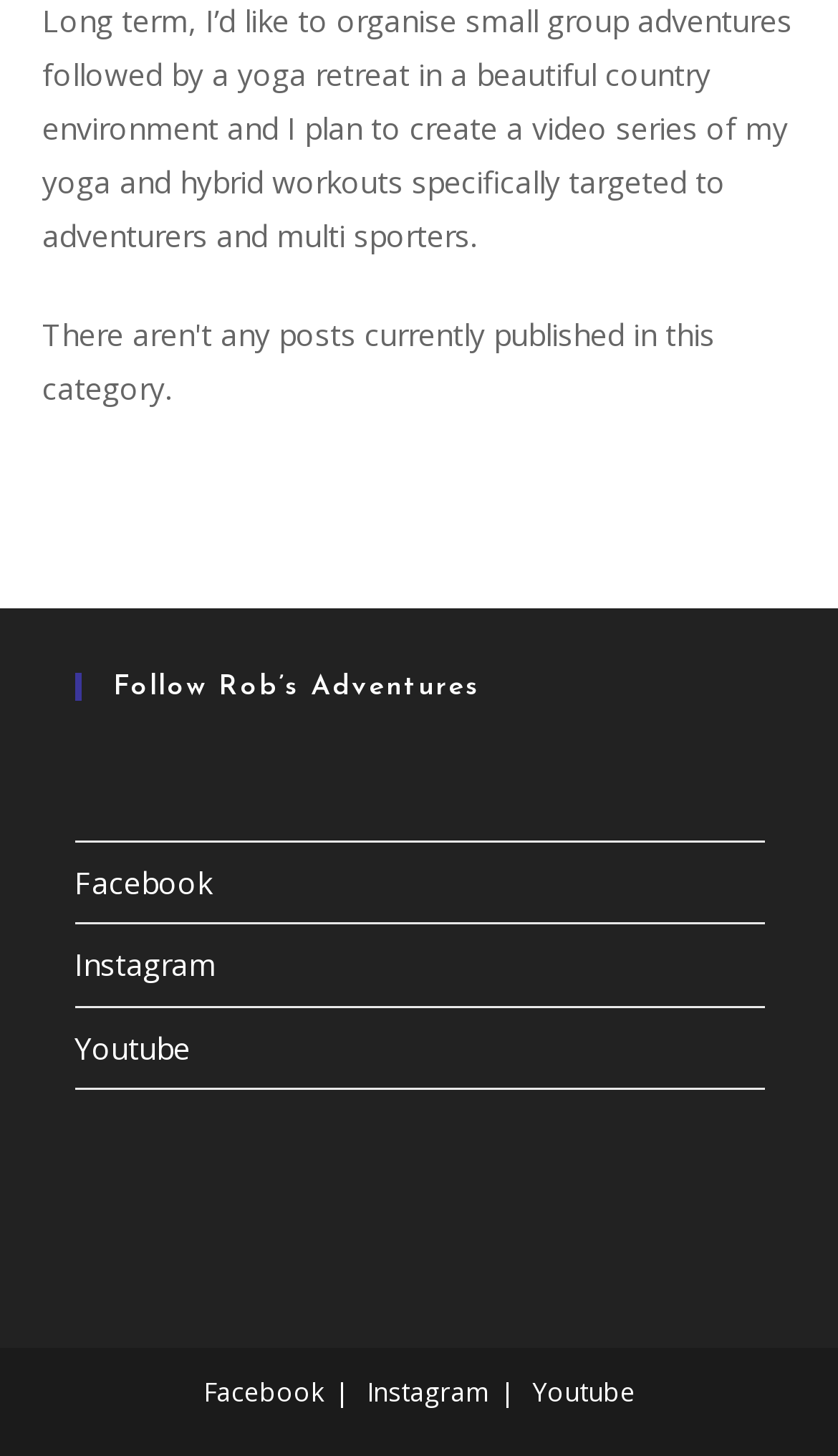Using details from the image, please answer the following question comprehensively:
What is the relative position of the Instagram link in the bottom section?

The bottom section has links to Facebook, Instagram, and Youtube, and the Instagram link is in the middle, so its relative position is middle.